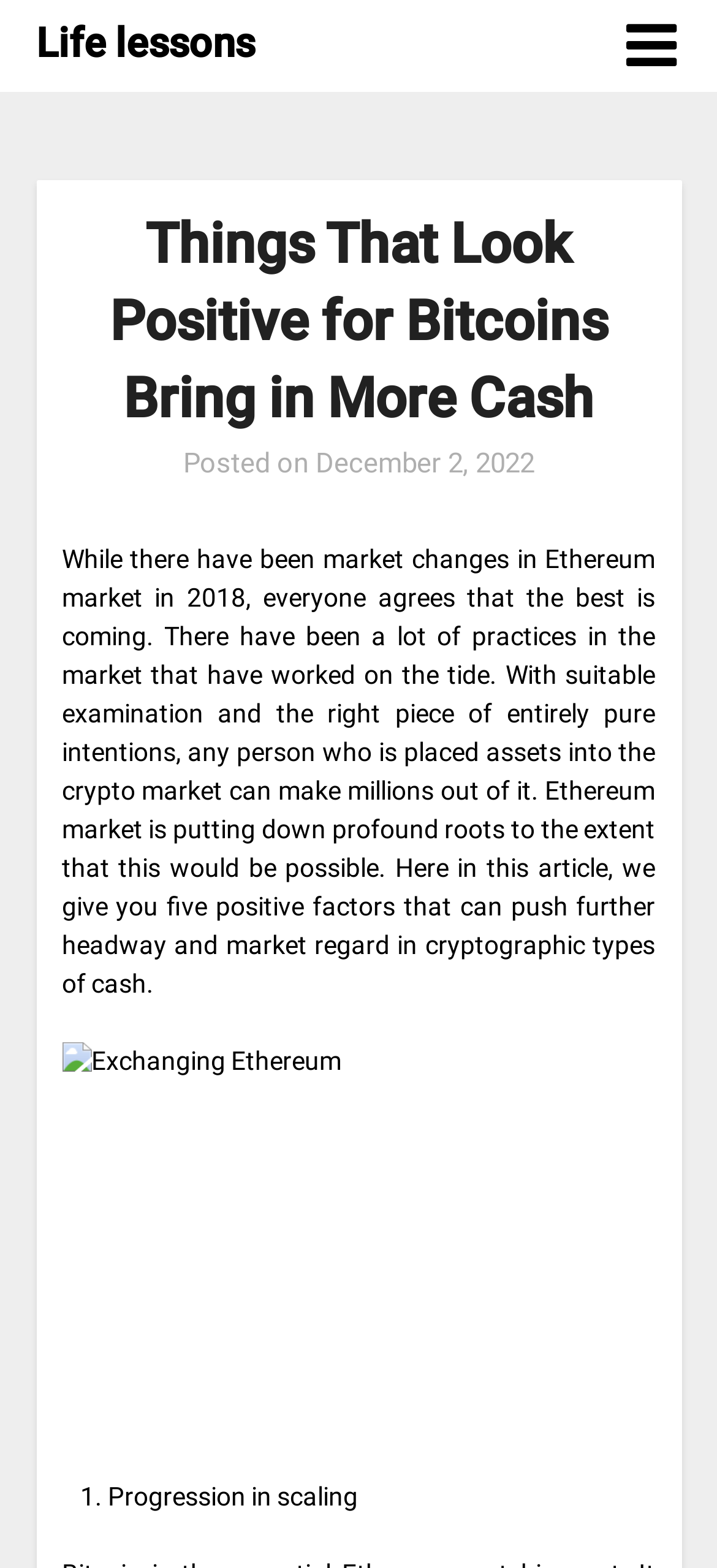Please give a short response to the question using one word or a phrase:
What is the image about?

Exchanging Ethereum